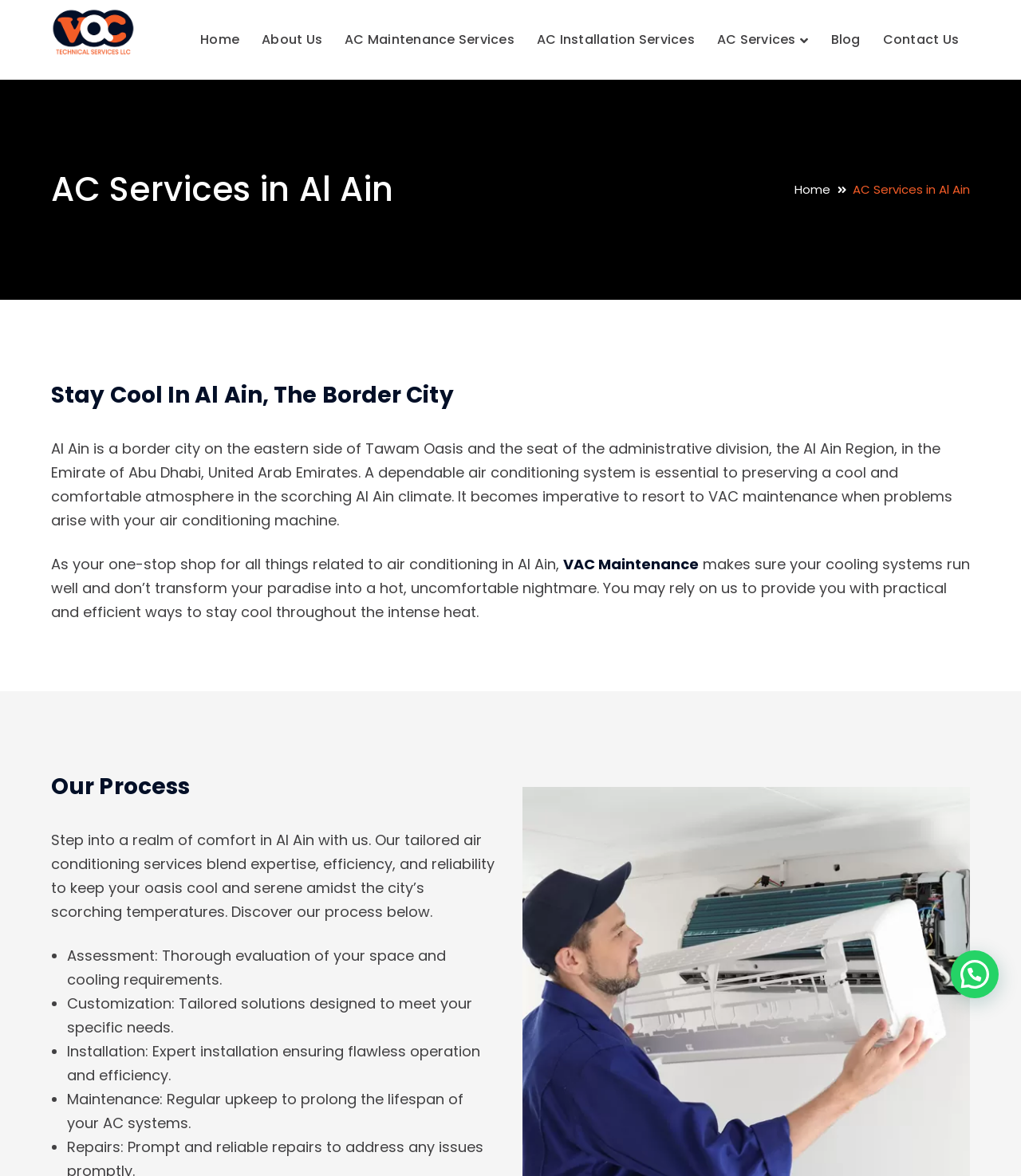Using the format (top-left x, top-left y, bottom-right x, bottom-right y), provide the bounding box coordinates for the described UI element. All values should be floating point numbers between 0 and 1: Blog

[0.814, 0.0, 0.843, 0.068]